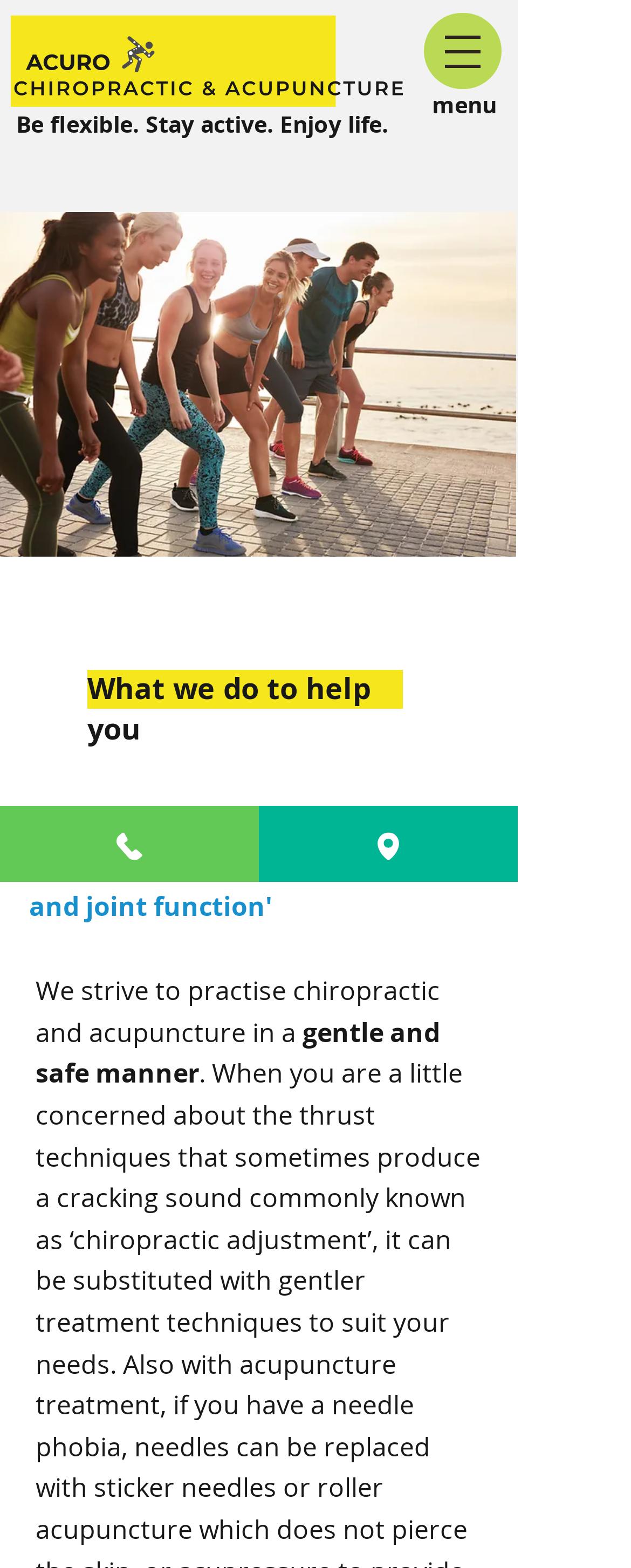What is the purpose of the button at the top right corner?
Give a single word or phrase as your answer by examining the image.

Open navigation menu